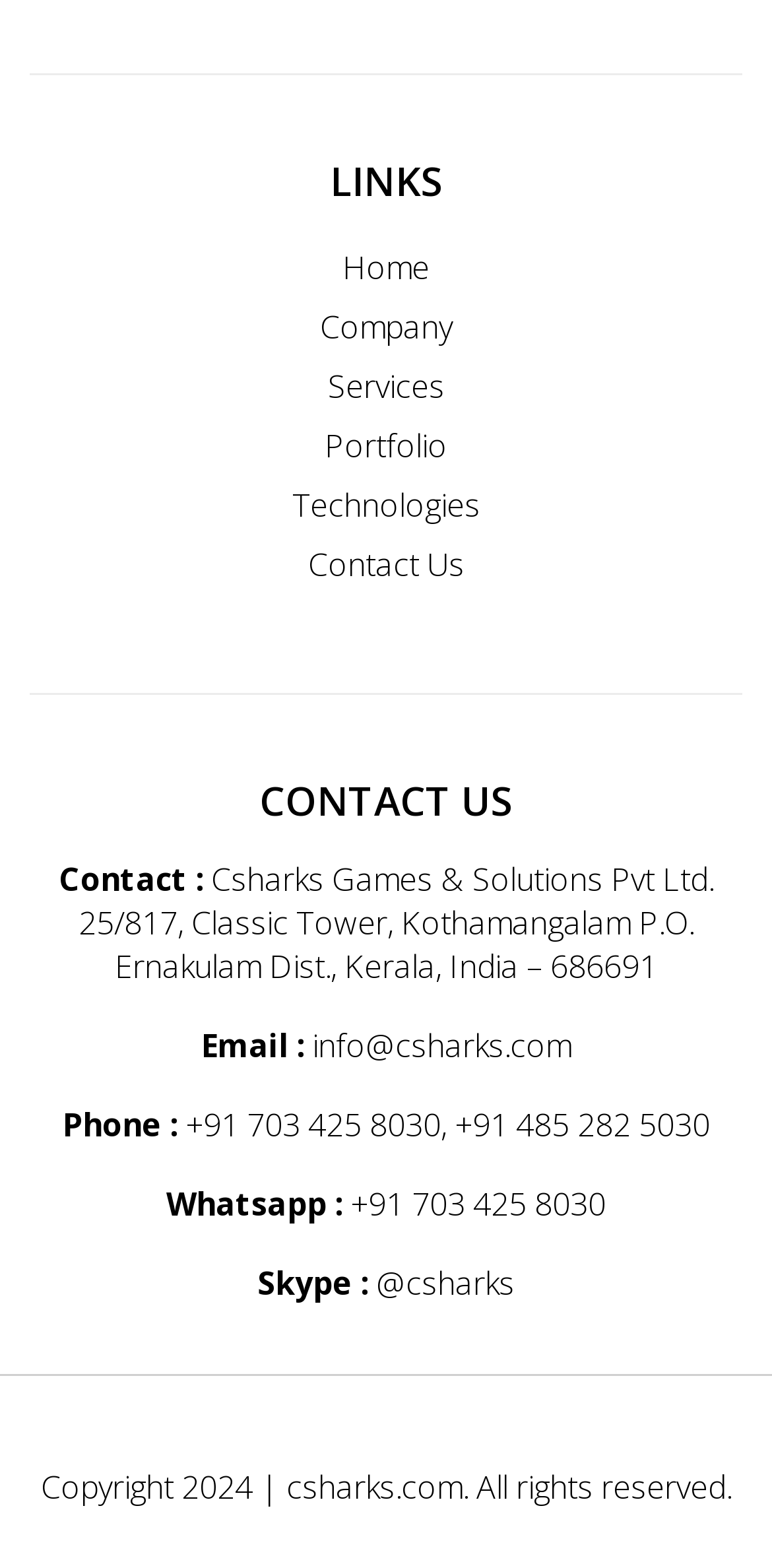Provide the bounding box coordinates for the UI element that is described by this text: "+91 703 425 8030". The coordinates should be in the form of four float numbers between 0 and 1: [left, top, right, bottom].

[0.454, 0.753, 0.785, 0.781]